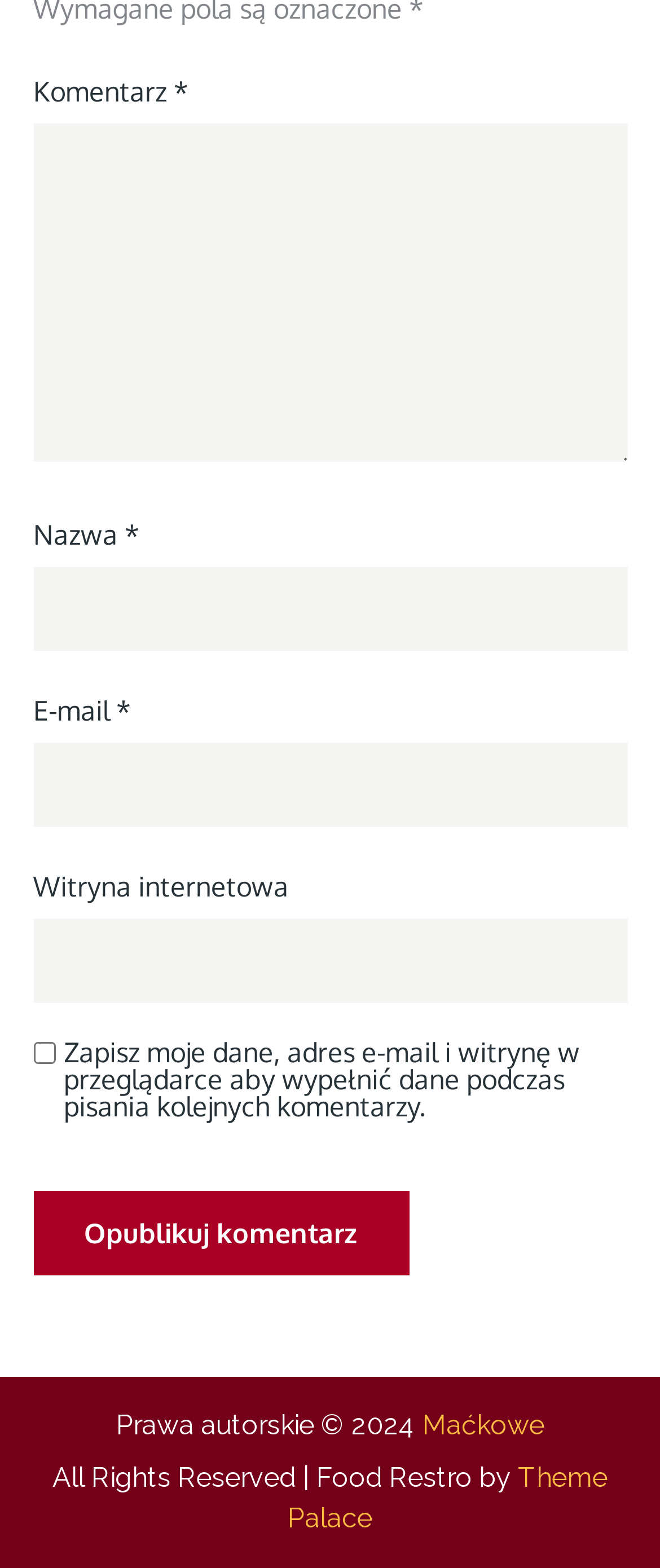Can you pinpoint the bounding box coordinates for the clickable element required for this instruction: "Enter a comment"? The coordinates should be four float numbers between 0 and 1, i.e., [left, top, right, bottom].

[0.05, 0.078, 0.95, 0.294]